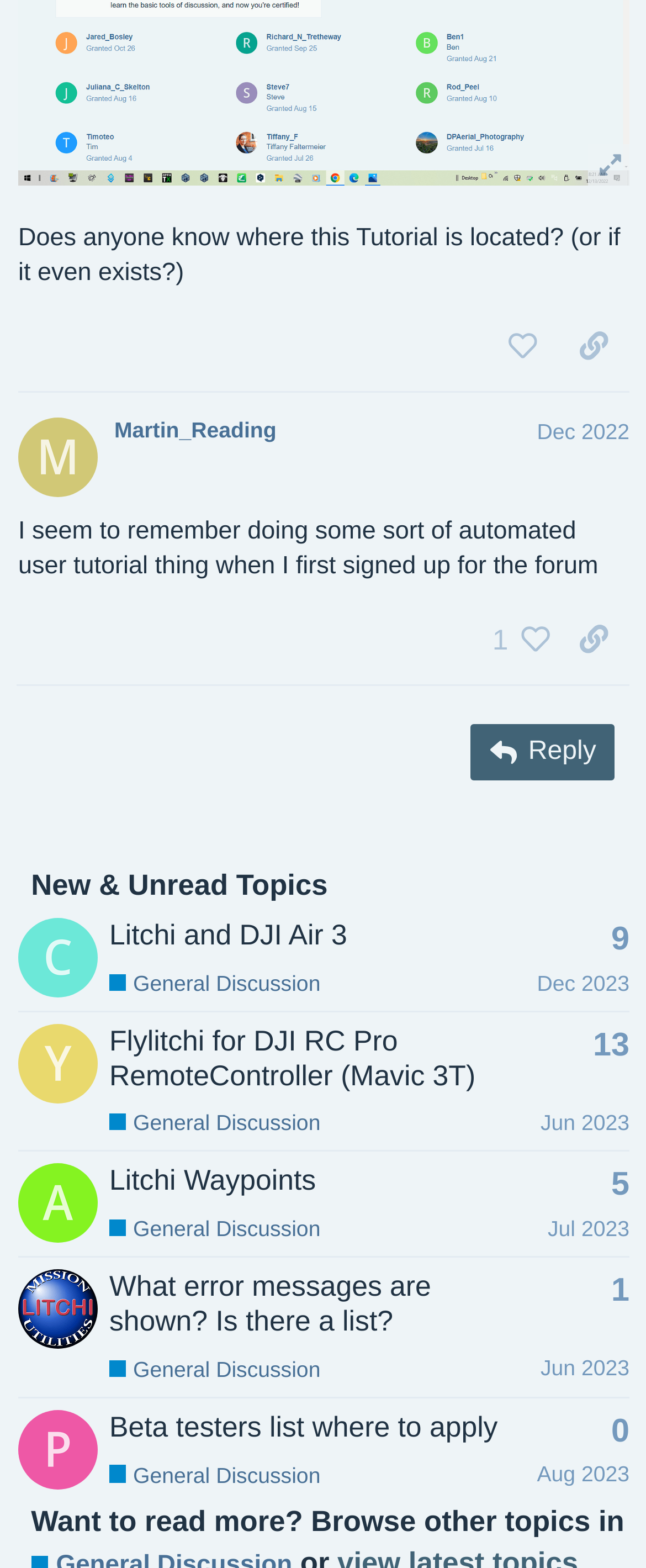Show the bounding box coordinates for the HTML element described as: "1".

[0.946, 0.814, 0.974, 0.835]